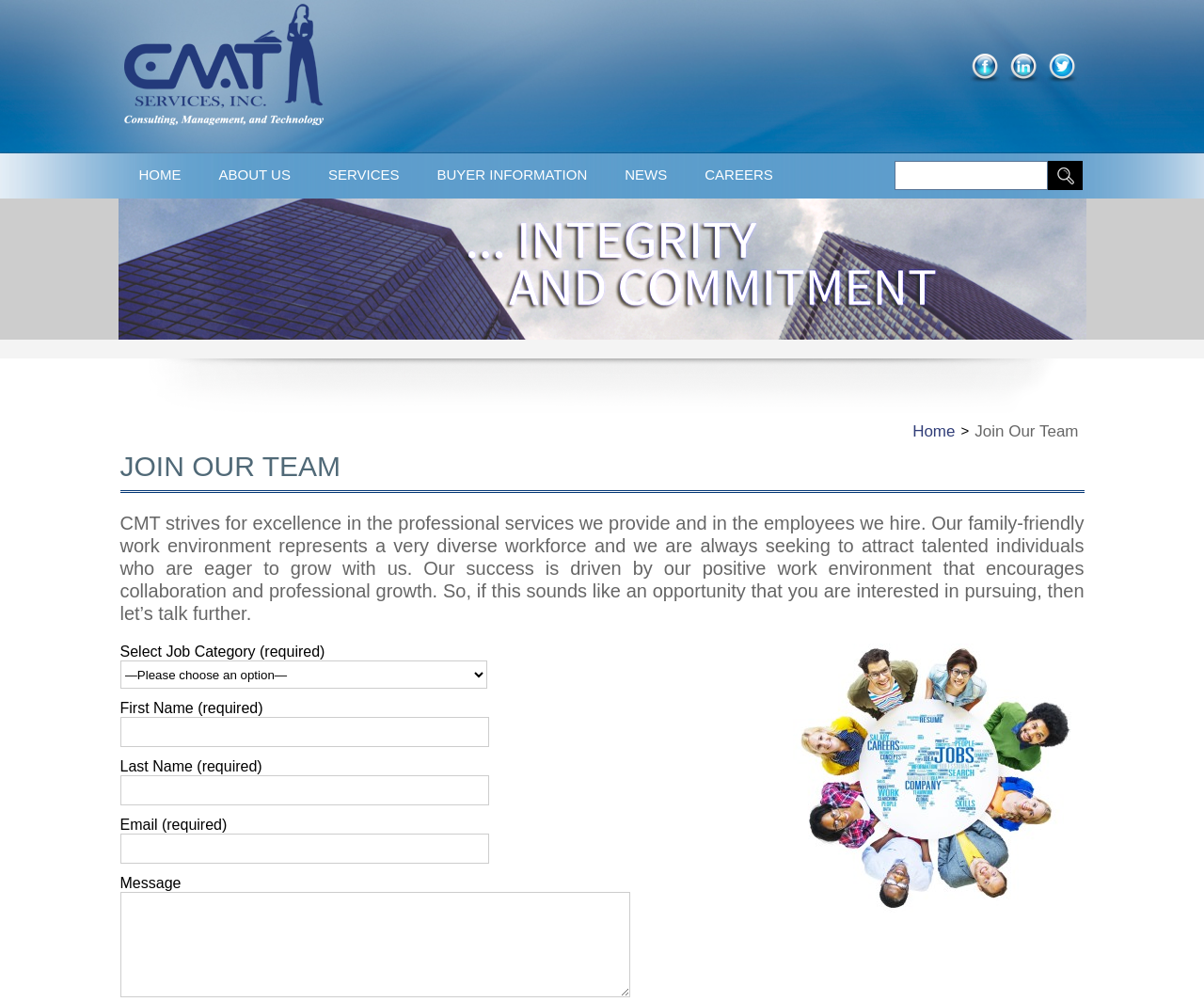Give a complete and precise description of the webpage's appearance.

This webpage is a careers page for CMT Services, a business services solution provider for government and commercial businesses. At the top left corner, there is a link to the homepage, followed by a navigation menu with links to "ABOUT US", "SERVICES", "BUYER INFORMATION", "NEWS", and "CAREERS". Below the navigation menu, there is a search bar with a text box and a "SEARCH" button.

On the top right corner, there are three social media icons: Twitter, LinkedIn, and Facebook. Below the social media icons, there is a slideshow region that takes up most of the width of the page.

The main content of the page is divided into two sections. The first section has a heading "JOIN OUR TEAM" and a brief description of the company's work environment and values. Below the description, there is a horizontal separator line.

The second section is a job application form. The form has several fields, including "Select Job Category", "First Name", "Last Name", "Email", and "Message". Each field has a corresponding text box or combo box. The form also has a "careers" image on the right side.

At the bottom of the page, there is a link to "Home" and a ">" symbol, which may indicate a pagination or navigation feature.